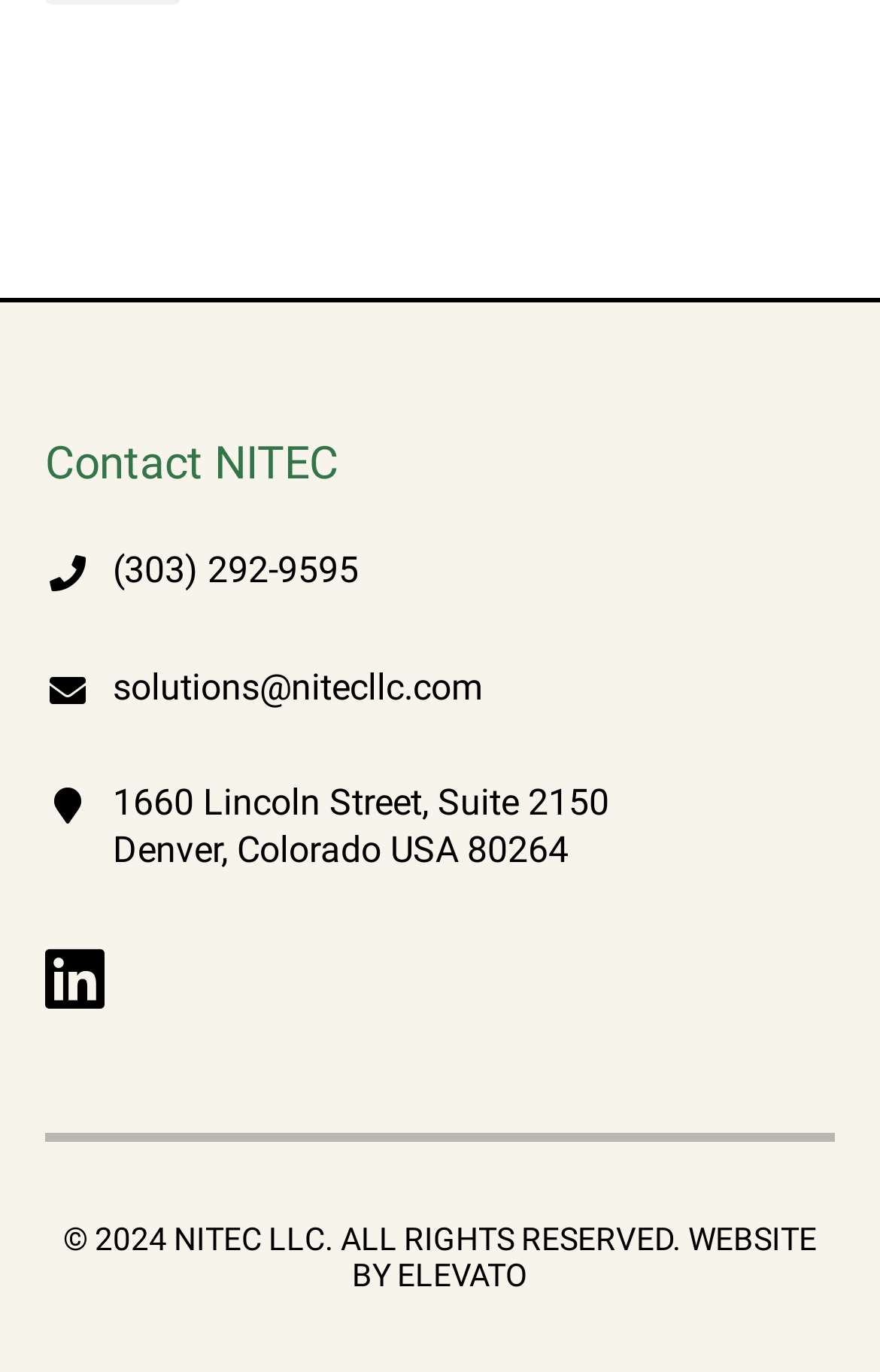What is the phone number to contact NITEC?
Answer with a single word or phrase, using the screenshot for reference.

(303) 292-9595